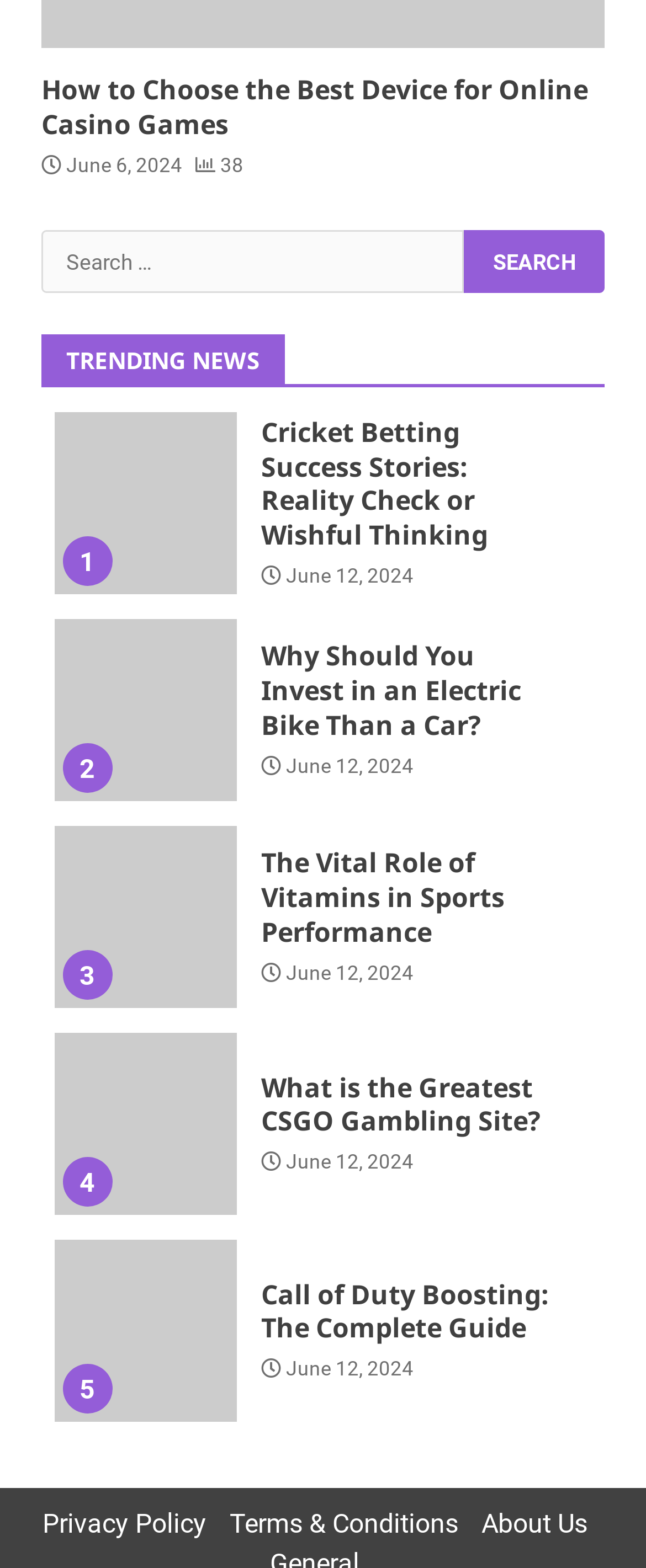How many news articles are displayed on the webpage?
Based on the content of the image, thoroughly explain and answer the question.

I counted the number of headings with a link and an image, which are likely to be news articles. There are 6 such headings, each with a link and an image, indicating 6 news articles.